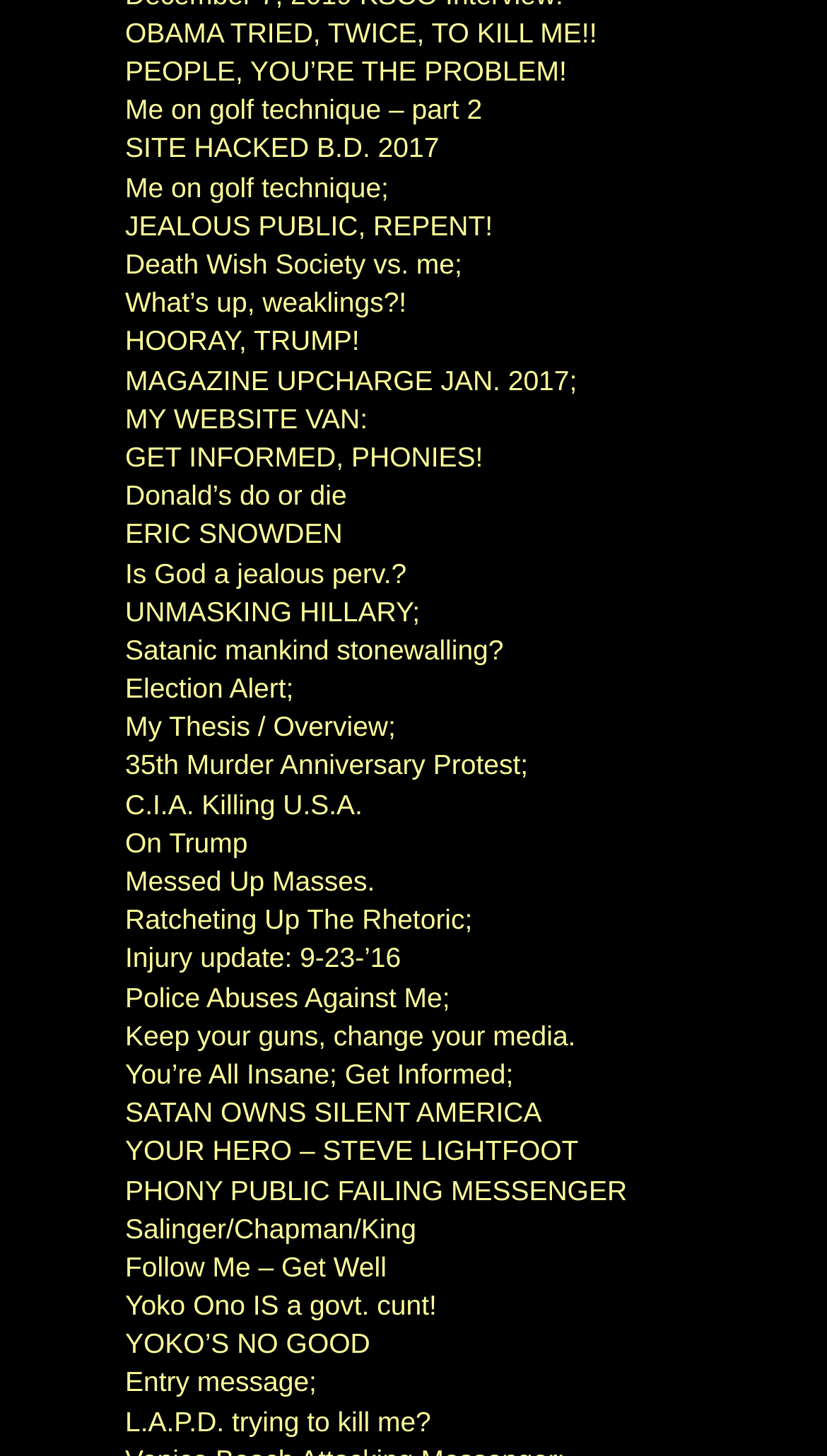Given the webpage screenshot, identify the bounding box of the UI element that matches this description: "Salinger/Chapman/King".

[0.151, 0.833, 0.503, 0.854]